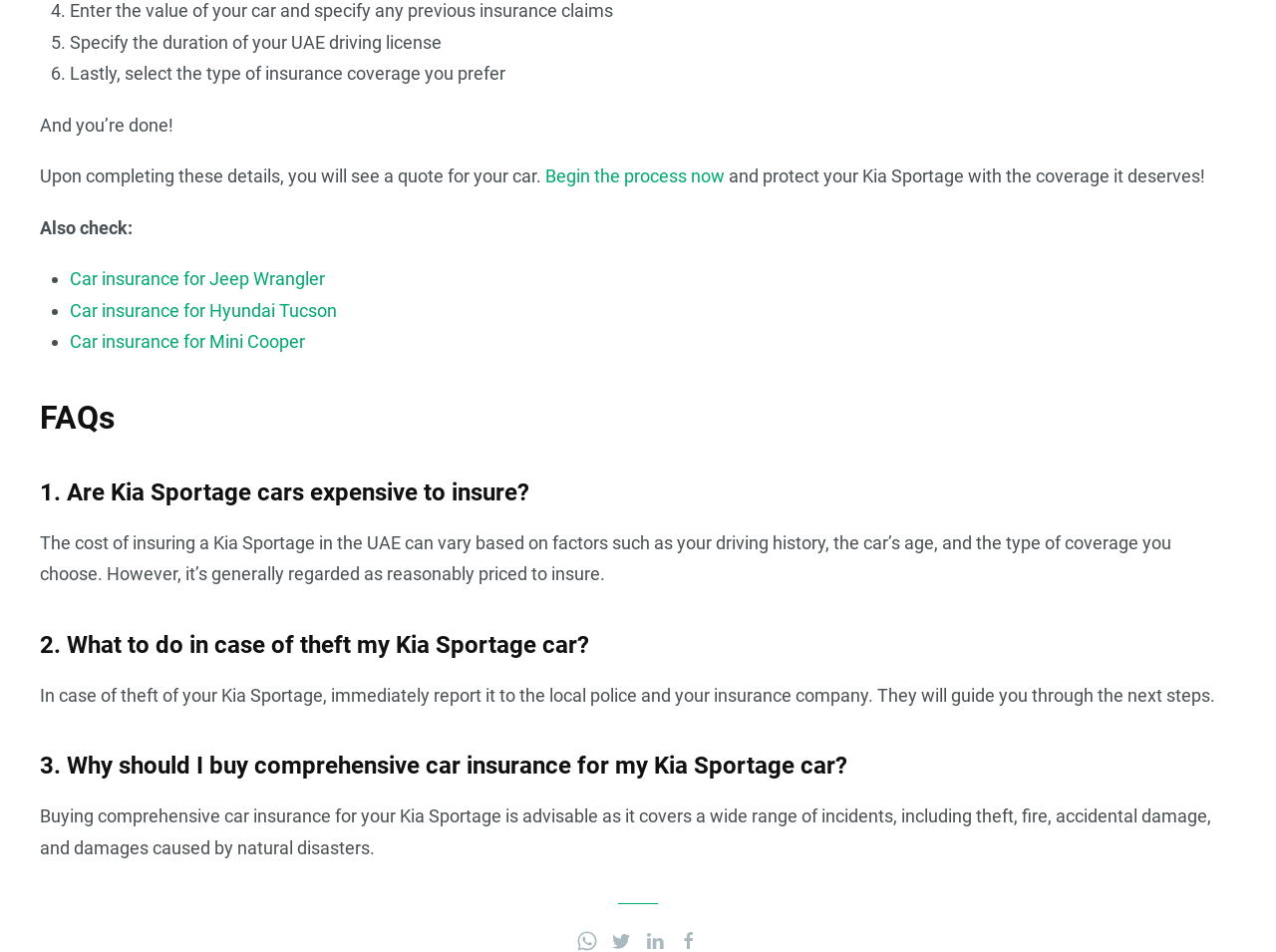Select the bounding box coordinates of the element I need to click to carry out the following instruction: "Check car insurance for Mini Cooper".

[0.055, 0.348, 0.239, 0.37]